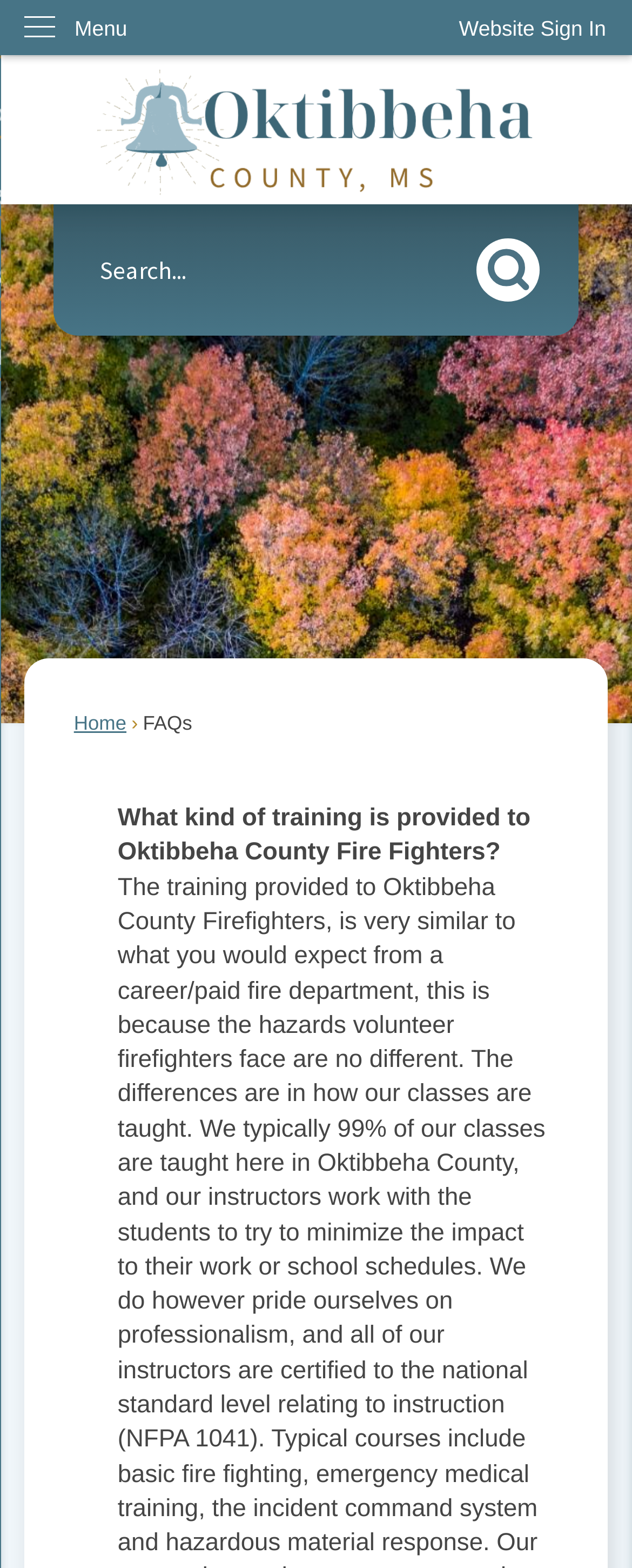What is the function of the 'Website Sign In' button?
Please use the visual content to give a single word or phrase answer.

To sign in to the website